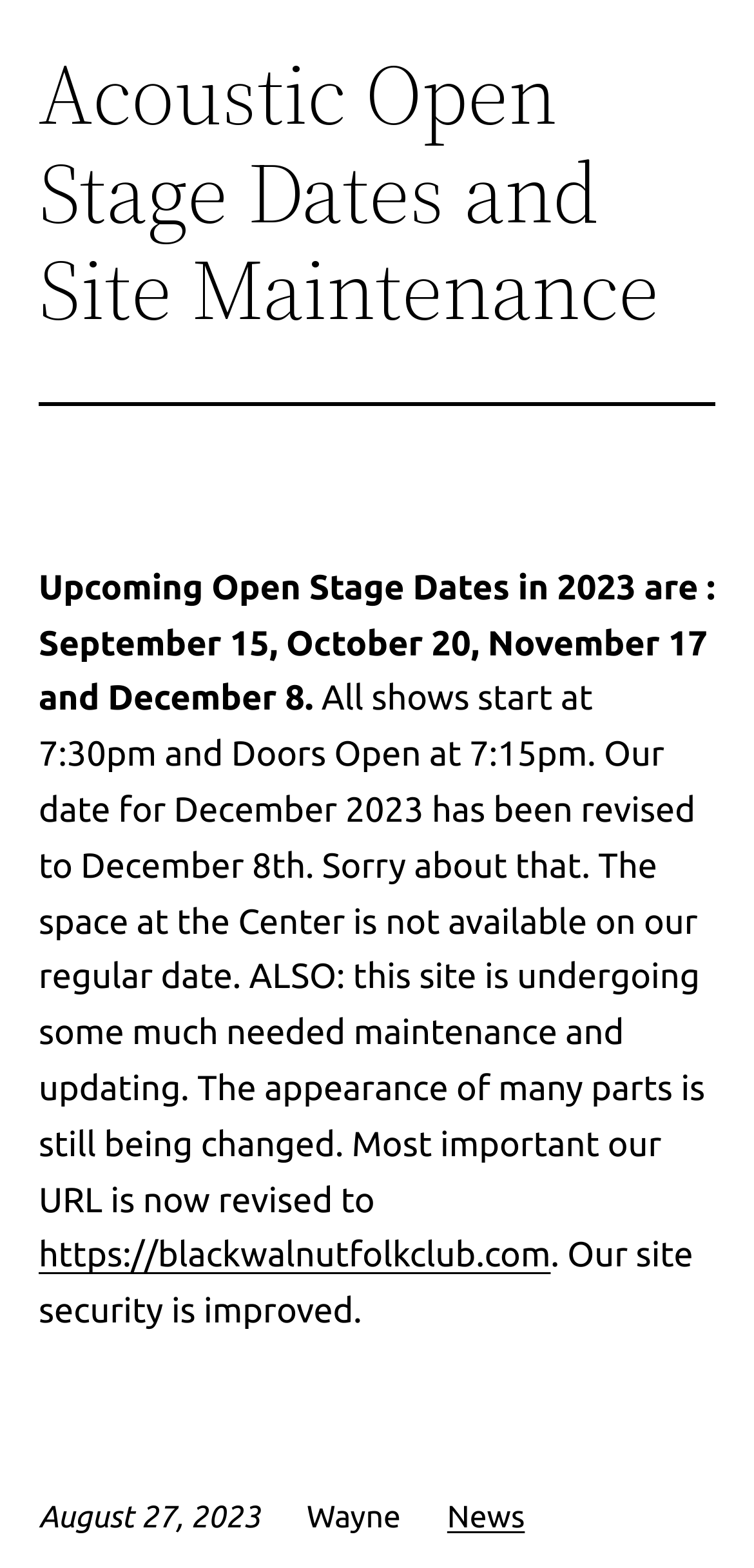Illustrate the webpage's structure and main components comprehensively.

The webpage is about the Black Walnut Folk Club, specifically focusing on acoustic open stage dates and site maintenance. At the top, there is a heading that reads "Acoustic Open Stage Dates and Site Maintenance" which is centered horizontally. Below the heading, there is a horizontal separator line. 

Following the separator, there are two blocks of text. The first block informs users about the upcoming open stage dates in 2023, including September 15, October 20, November 17, and December 8. The second block provides additional information about the shows, including the start time and door opening time, as well as an apology for a date revision. It also mentions that the site is undergoing maintenance and updating, with a revised URL provided as a link.

To the right of the second block of text, there is a link to the revised URL, accompanied by a brief statement about improved site security. At the bottom of the page, there are three elements aligned horizontally. On the left, there is a timestamp showing "August 27, 2023". In the middle, there is a name "Wayne", and on the right, there is a link to "News".